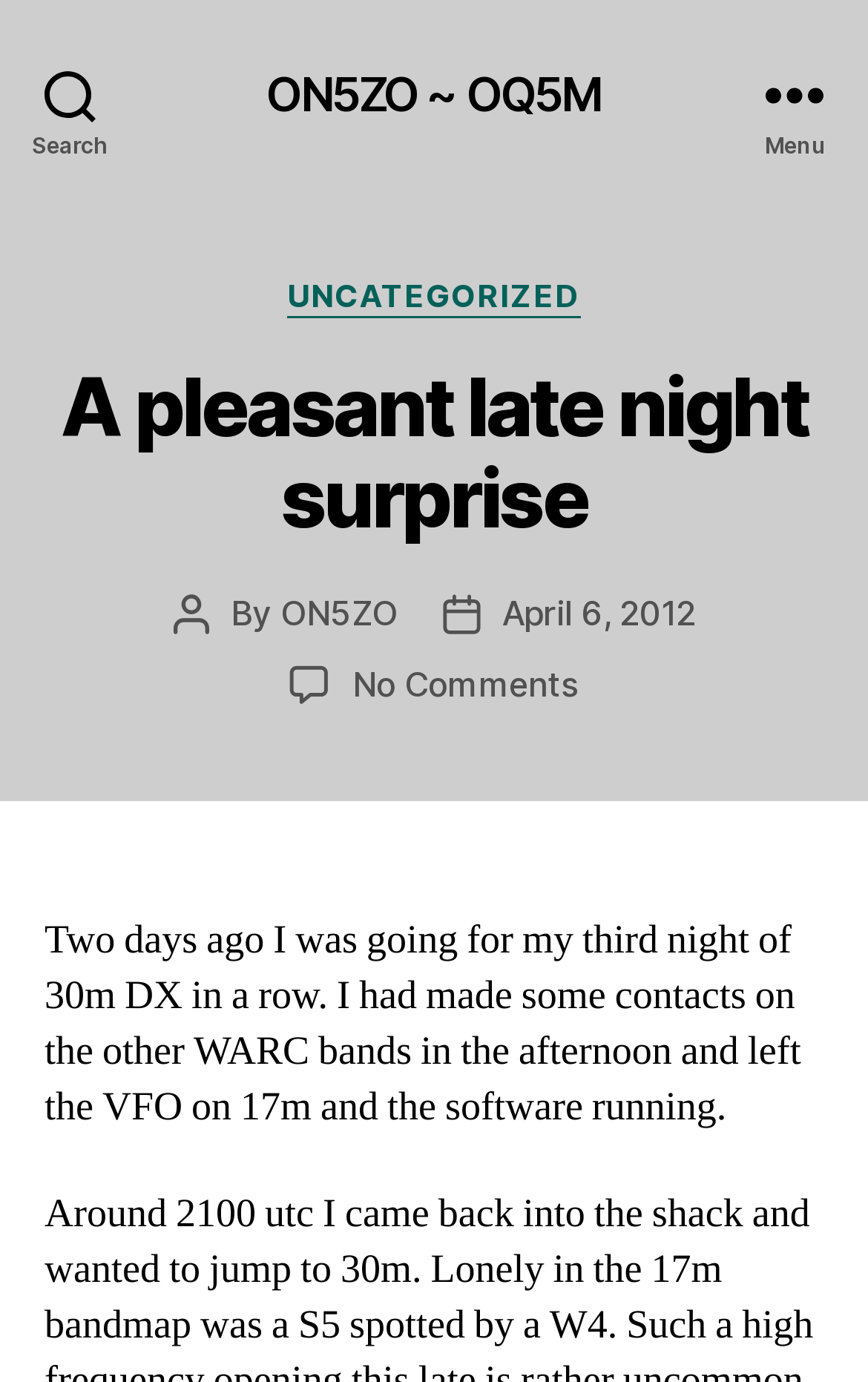What is the category of the post?
Using the image, give a concise answer in the form of a single word or short phrase.

UNCATEGORIZED